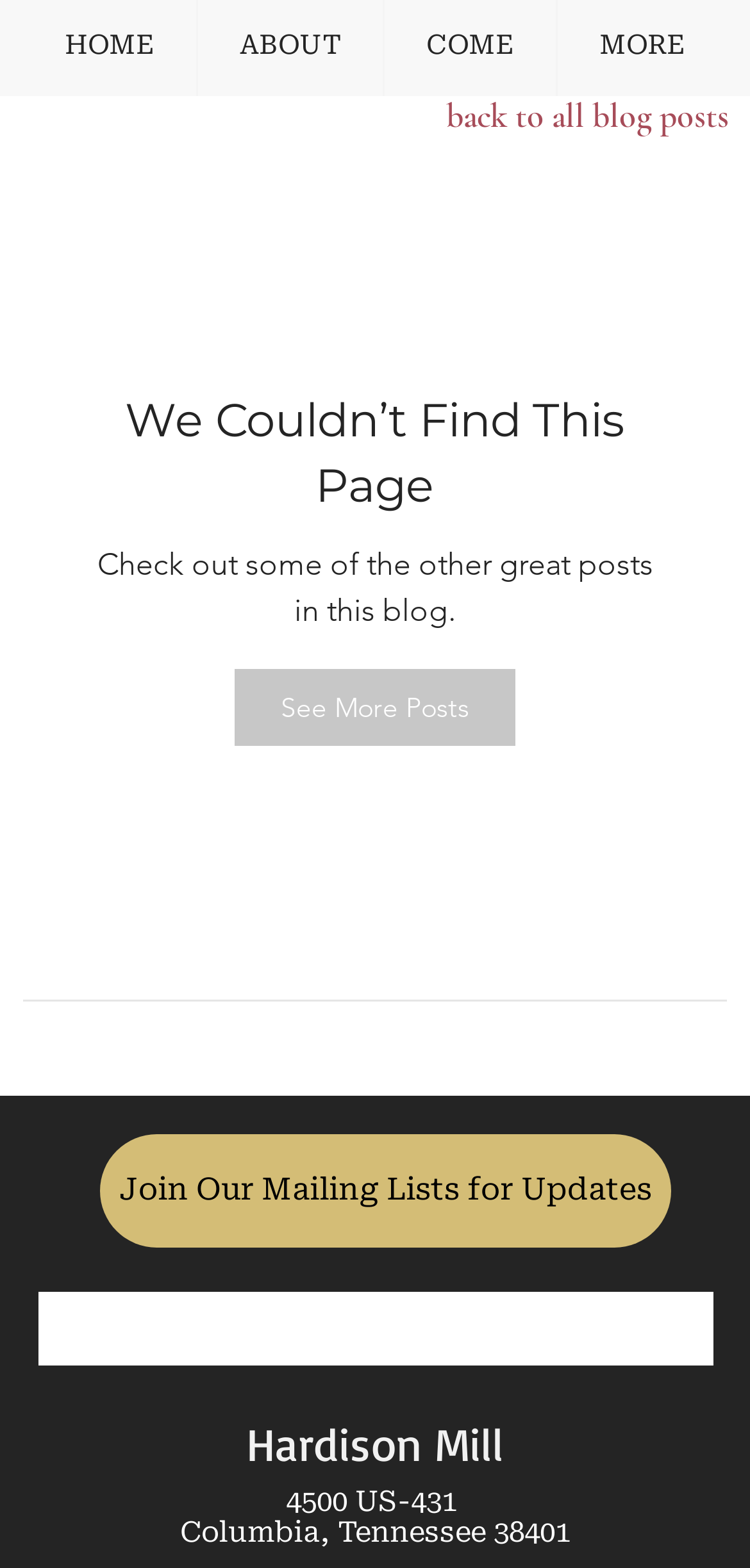Extract the bounding box coordinates for the UI element described as: "Wayne Simmons".

None